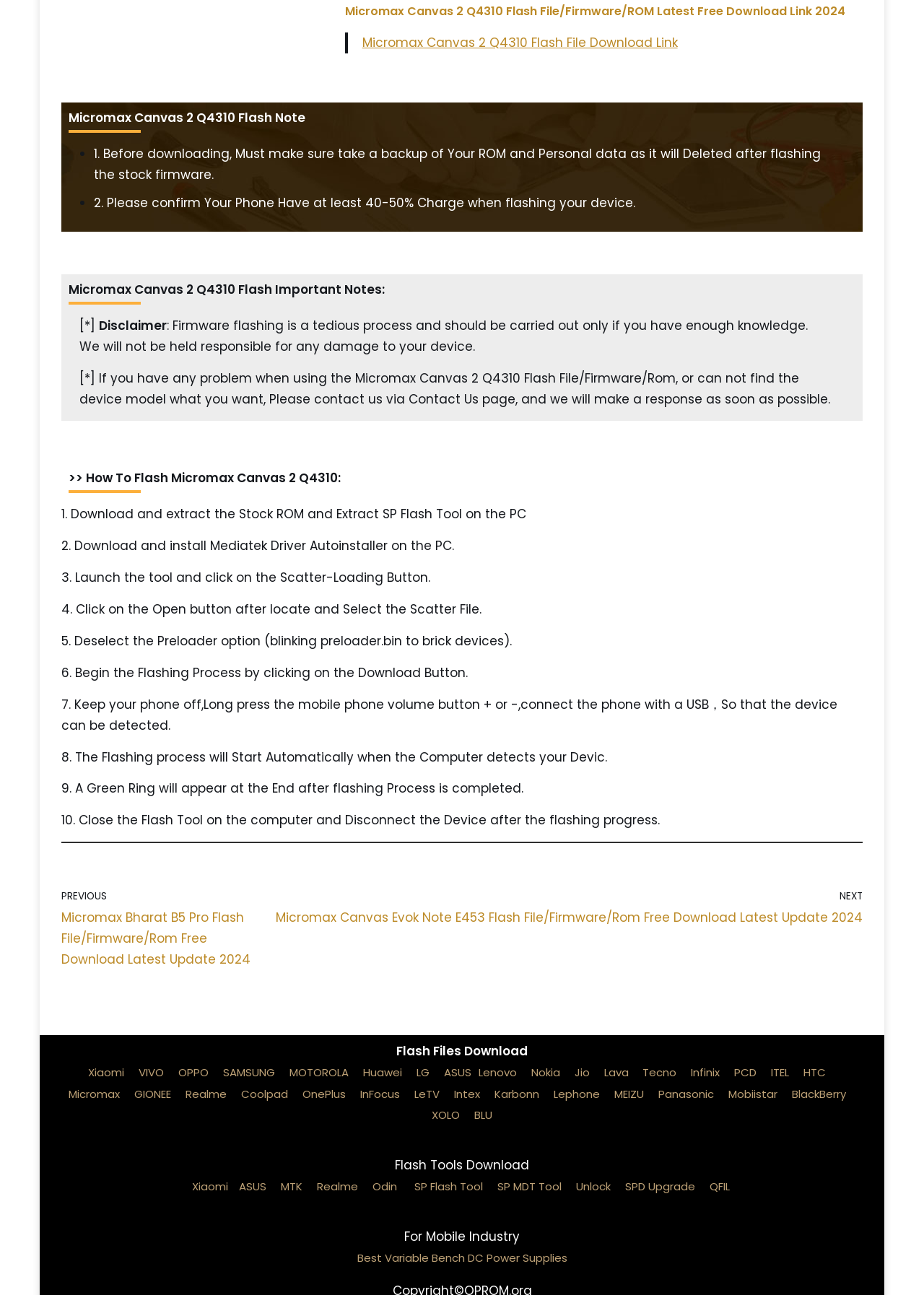Carefully examine the image and provide an in-depth answer to the question: What is the warning before flashing the phone?

The webpage warns users to take a backup of their ROM and personal data before flashing the phone, as it will be deleted after flashing the stock firmware.